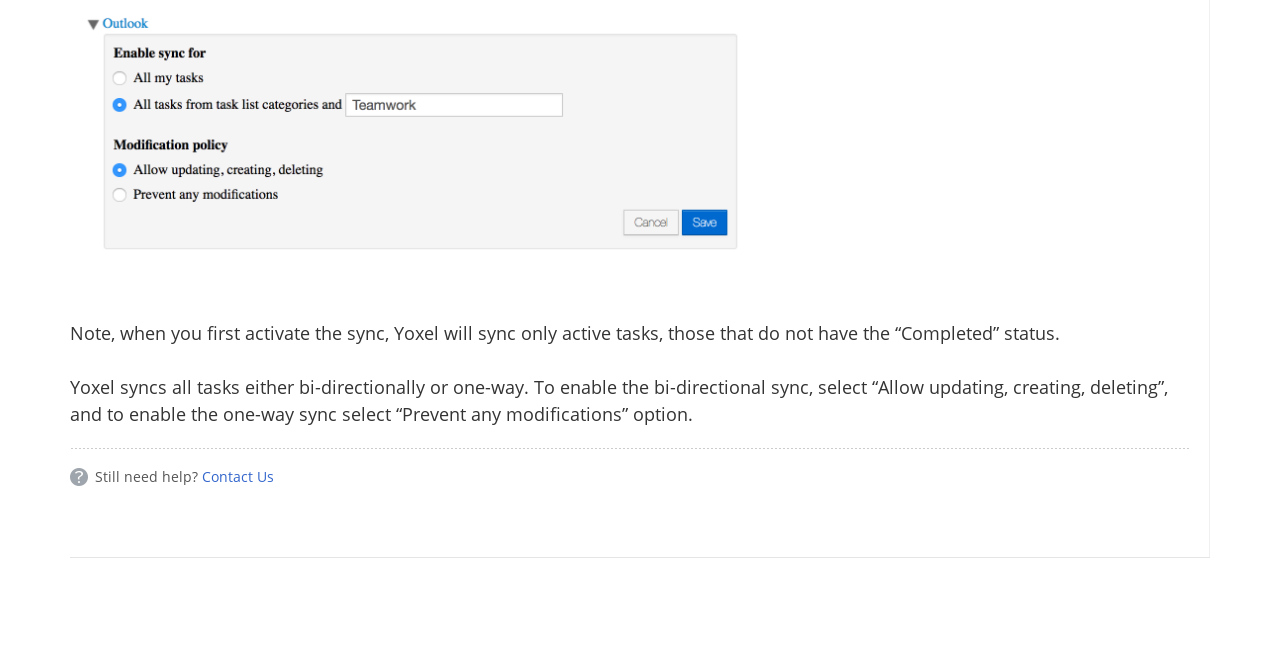Extract the bounding box of the UI element described as: "Contact Us".

[0.158, 0.71, 0.214, 0.739]